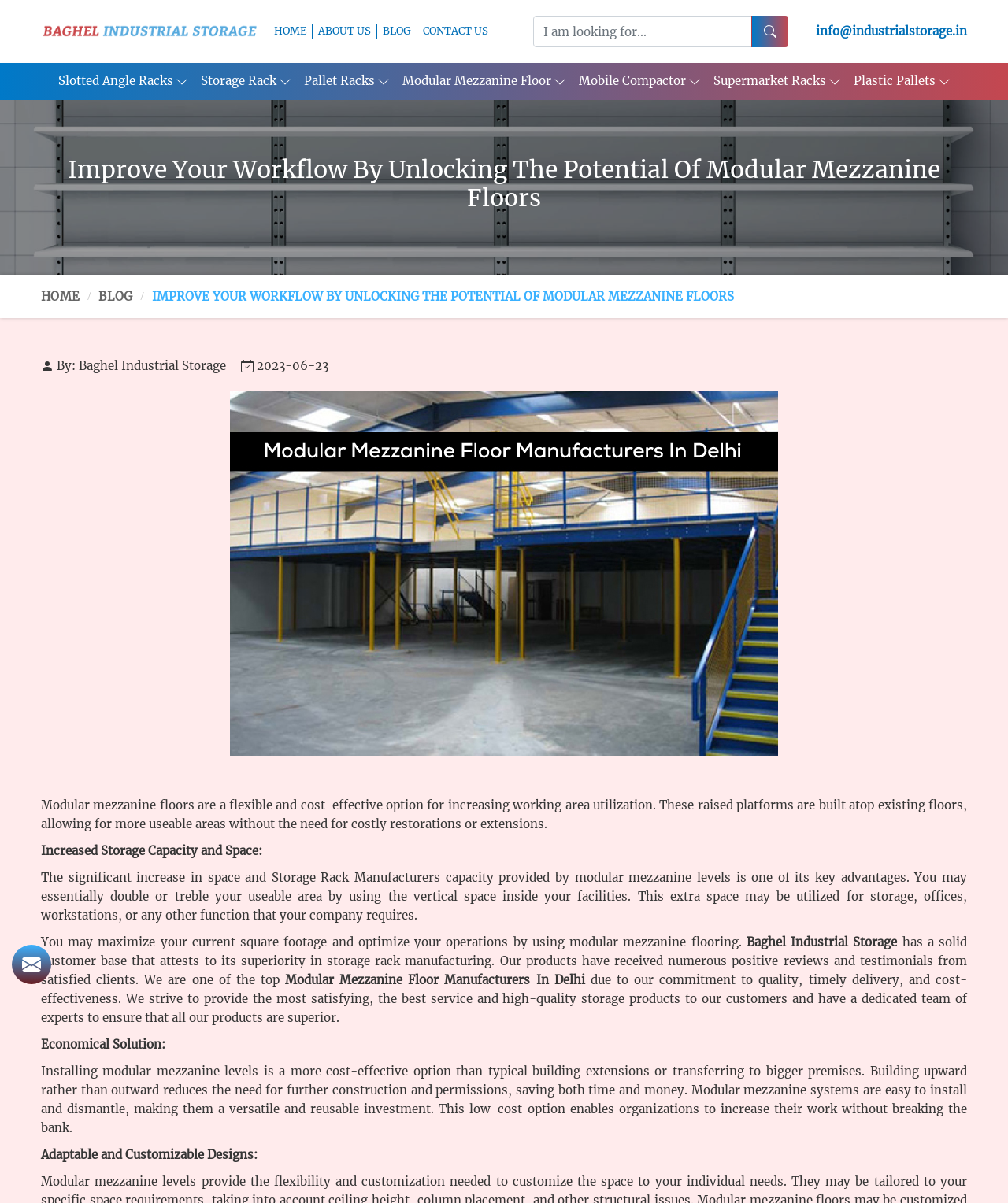Identify the bounding box coordinates of the area that should be clicked in order to complete the given instruction: "Click the 'Modular Mezzanine Floor' link". The bounding box coordinates should be four float numbers between 0 and 1, i.e., [left, top, right, bottom].

[0.393, 0.052, 0.568, 0.083]